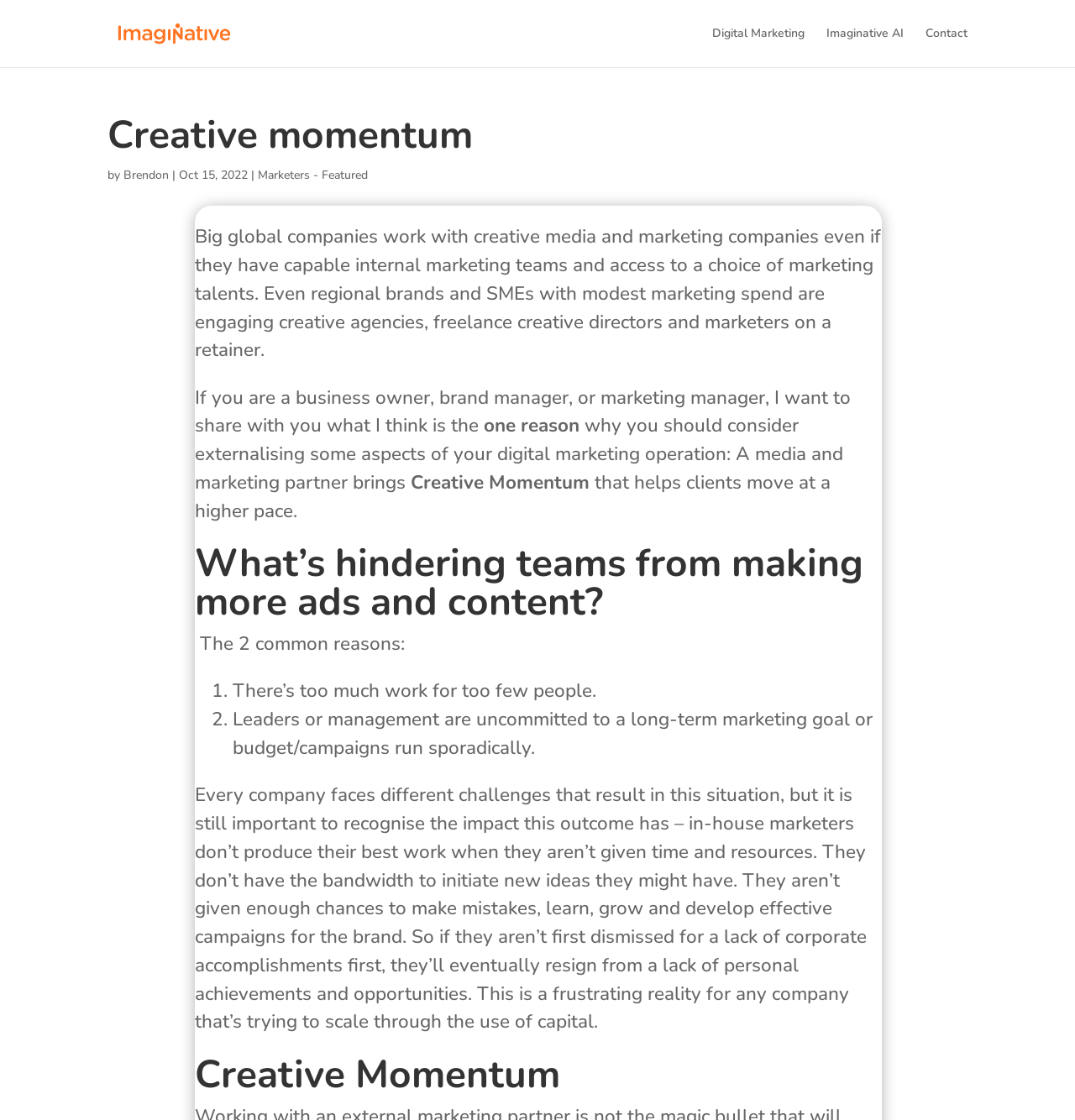What is the benefit of having a media and marketing partner?
Using the details from the image, give an elaborate explanation to answer the question.

According to the webpage, a media and marketing partner brings 'Creative Momentum' that helps clients move at a higher pace, implying that it is a benefit of having such a partner.